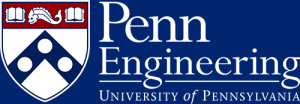What is written in smaller font beneath 'Penn Engineering'?
Please look at the screenshot and answer in one word or a short phrase.

University of Pennsylvania